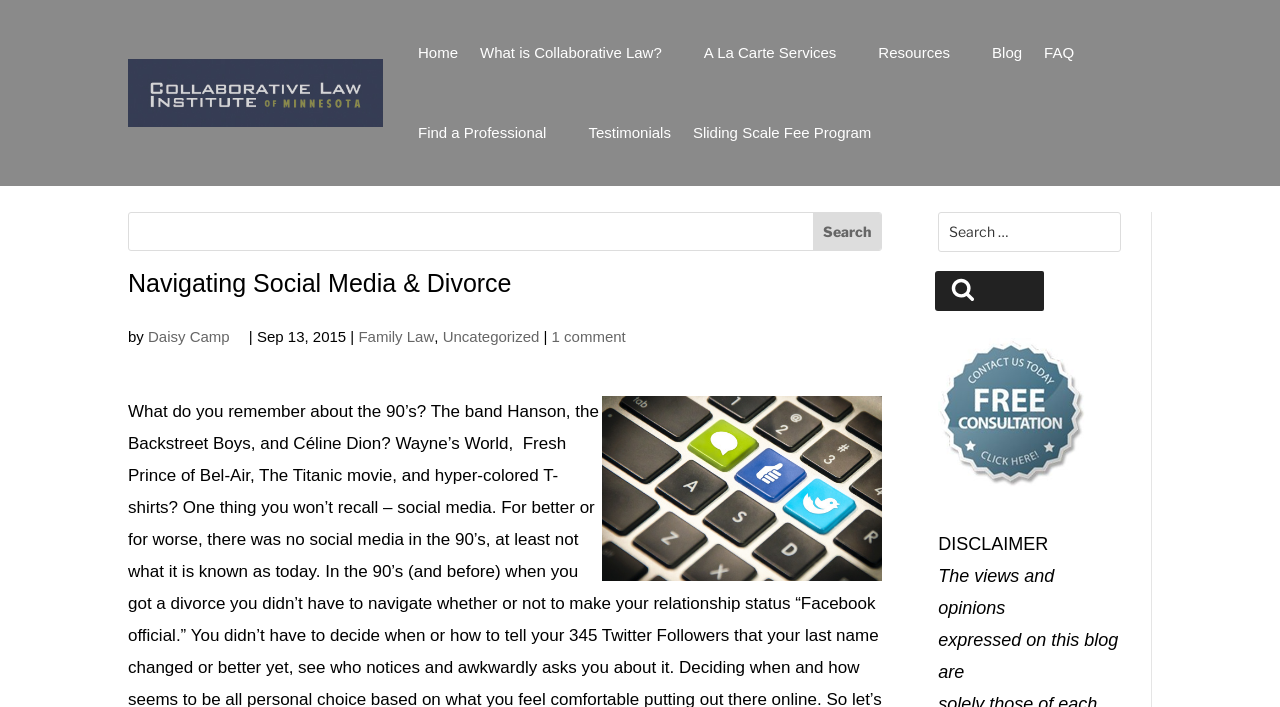Highlight the bounding box coordinates of the element you need to click to perform the following instruction: "Click on the 'Steffen Messerschmidt' link."

None